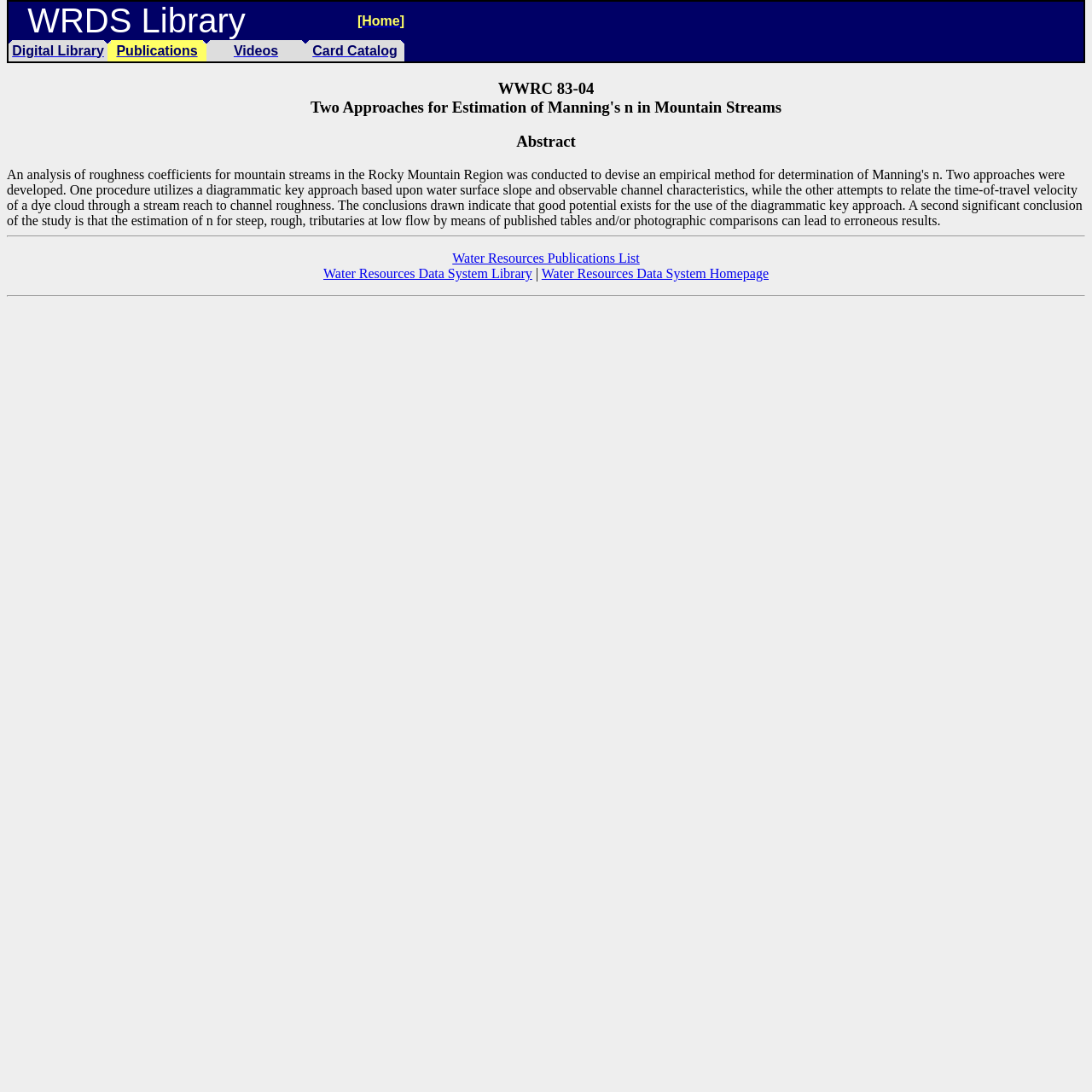Please specify the bounding box coordinates of the clickable section necessary to execute the following command: "Click the 'Search' button".

None